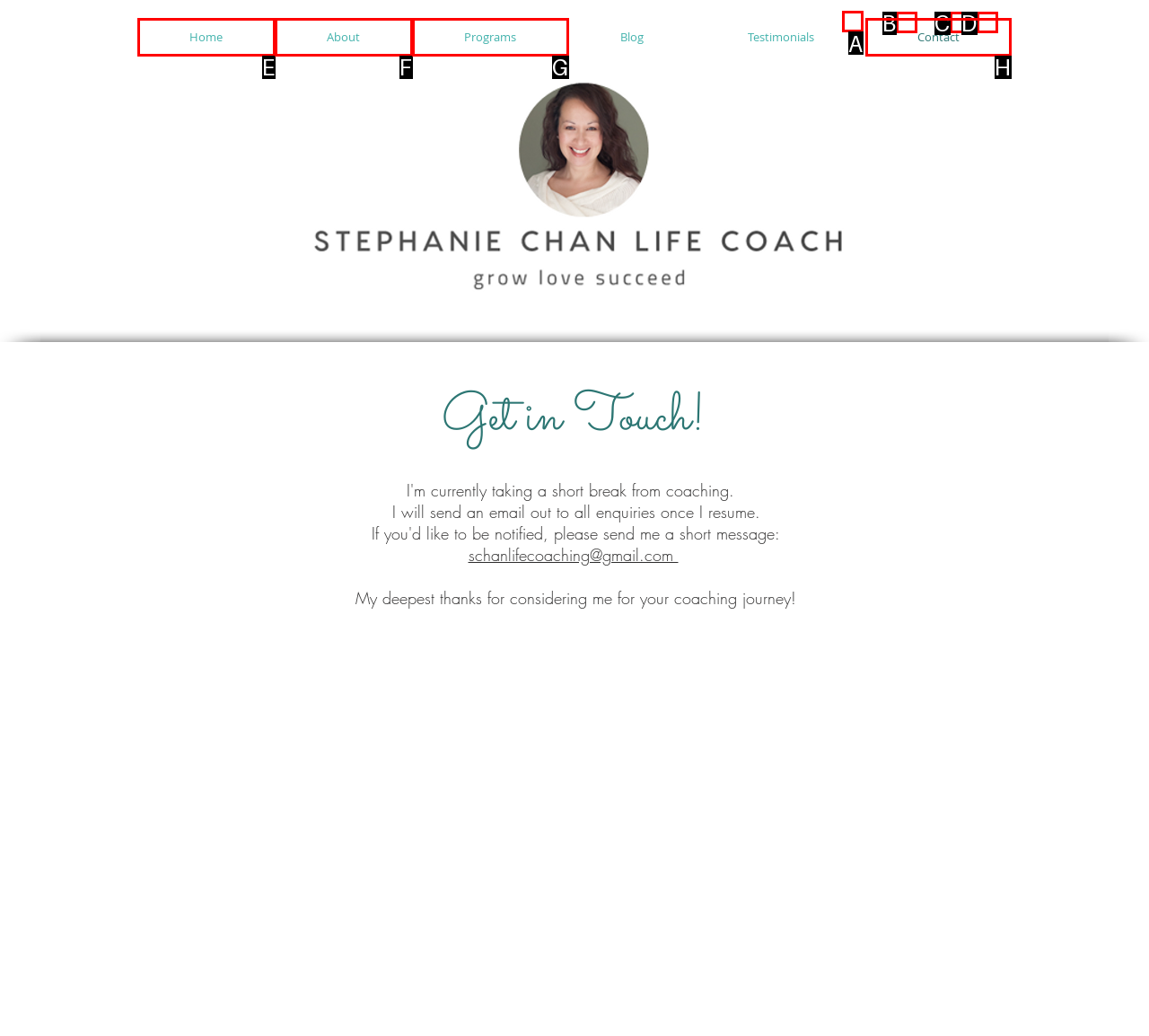Determine which HTML element should be clicked to carry out the following task: Follow Stephanie on Facebook Respond with the letter of the appropriate option.

A